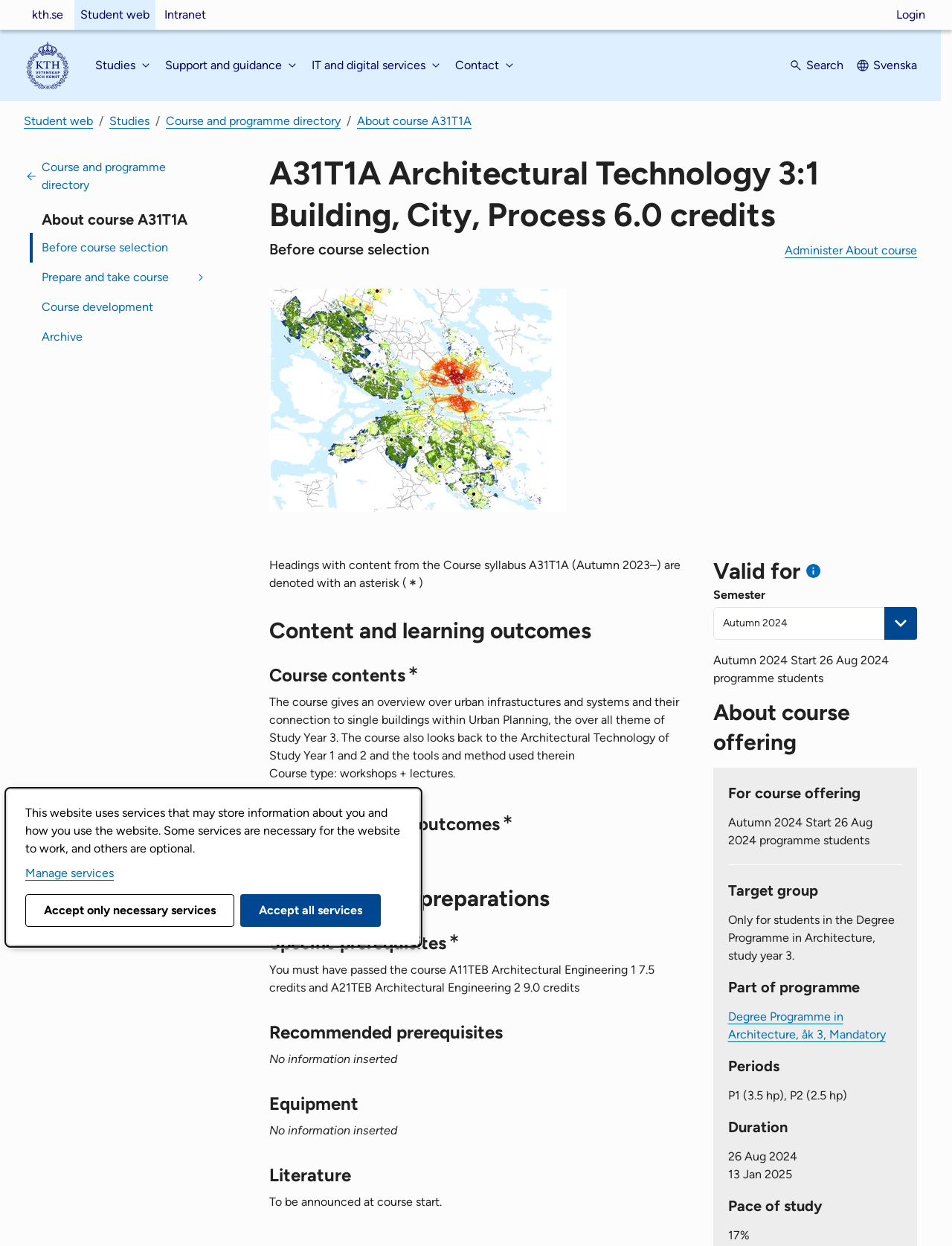Please identify the bounding box coordinates of the region to click in order to complete the given instruction: "Click on the 'About course A31T1A' link". The coordinates should be four float numbers between 0 and 1, i.e., [left, top, right, bottom].

[0.375, 0.091, 0.495, 0.103]